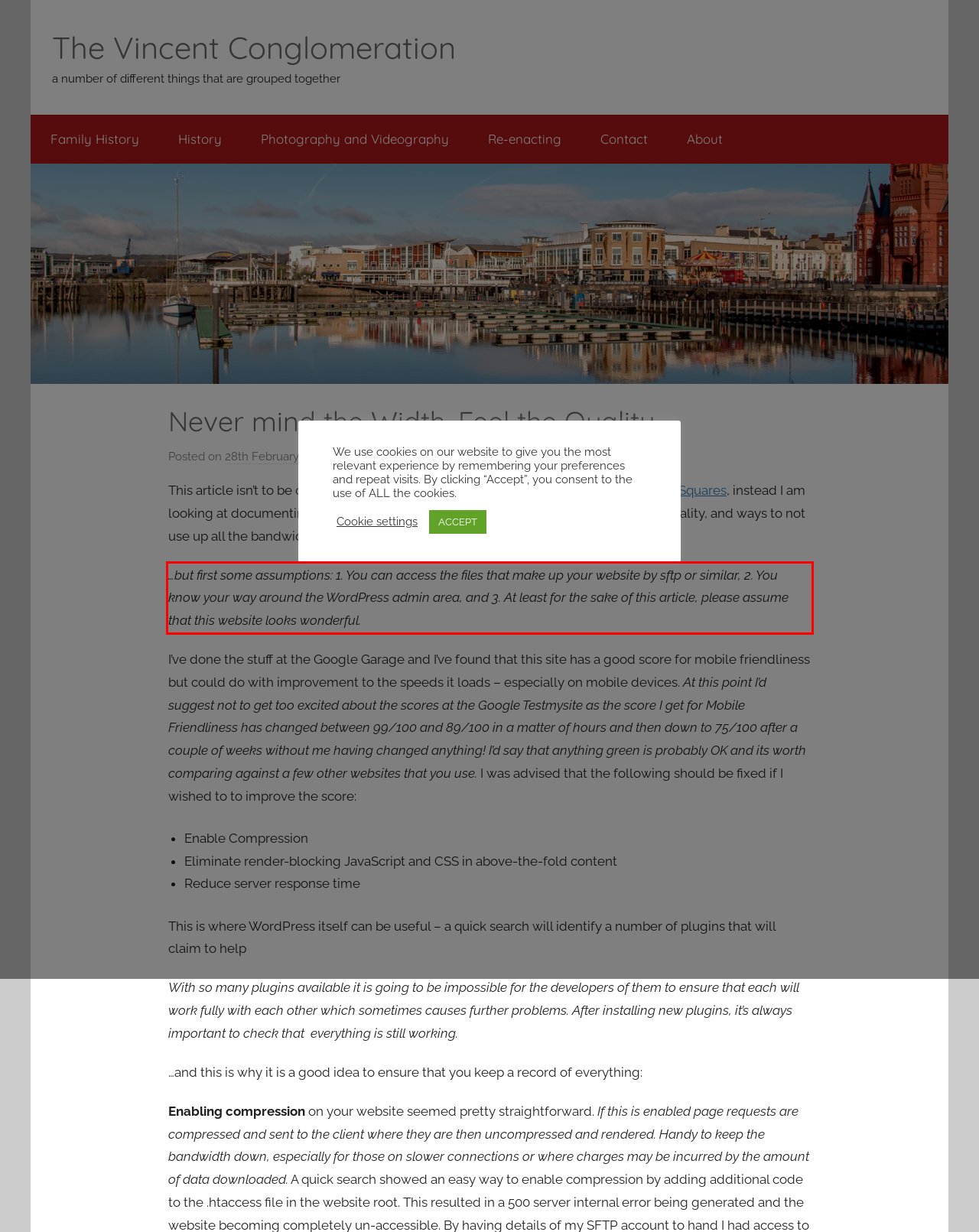Observe the screenshot of the webpage, locate the red bounding box, and extract the text content within it.

…but first some assumptions: 1. You can access the files that make up your website by sftp or similar, 2. You know your way around the WordPress admin area, and 3. At least for the sake of this article, please assume that this website looks wonderful.